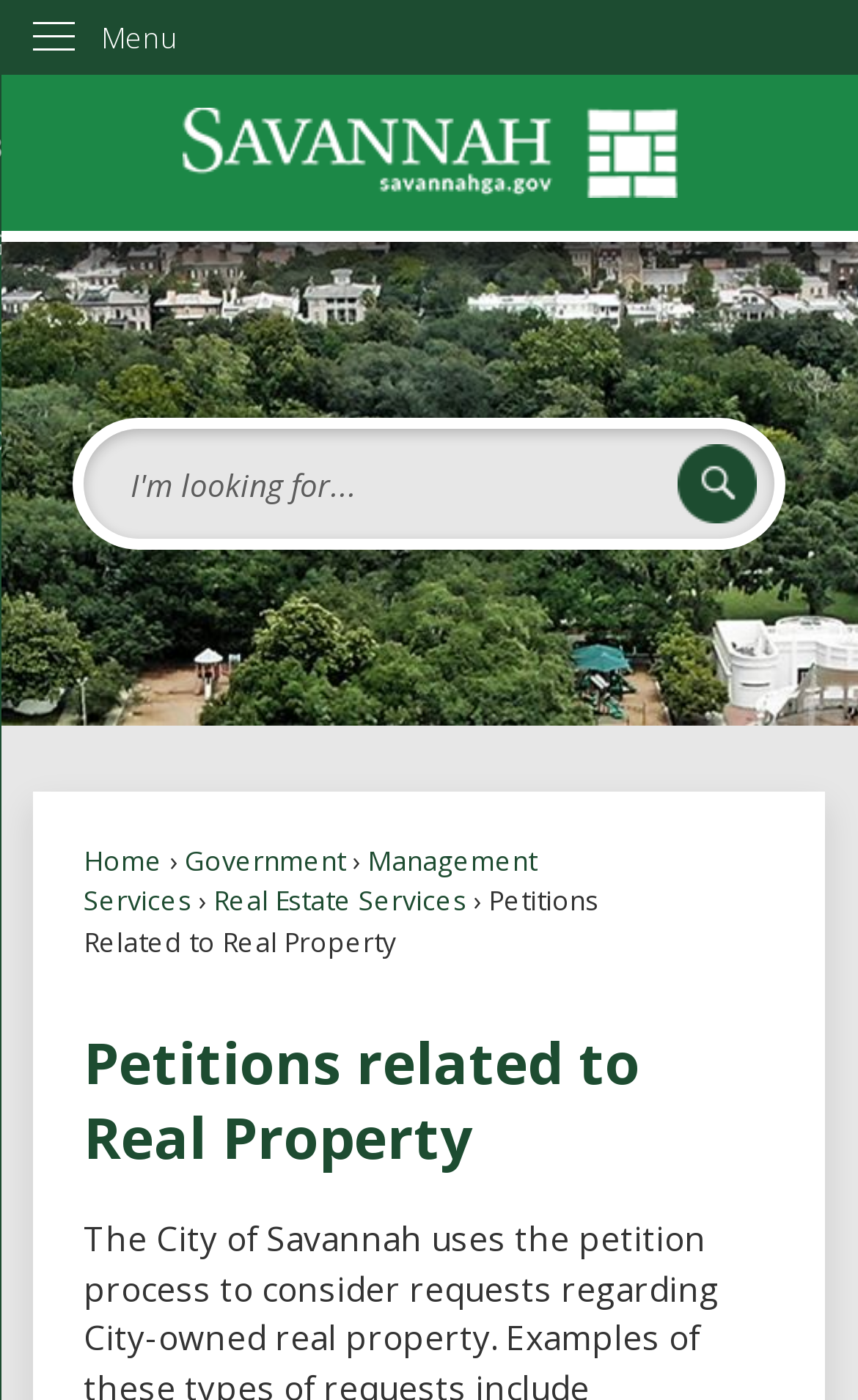Is the homepage link located at the top of the webpage?
Please respond to the question with as much detail as possible.

The homepage link is located near the top of the webpage, to the right of the 'Skip to Main Content' link. Its bounding box coordinates indicate that it is positioned near the top of the webpage. Therefore, we can conclude that the homepage link is located at the top of the webpage.